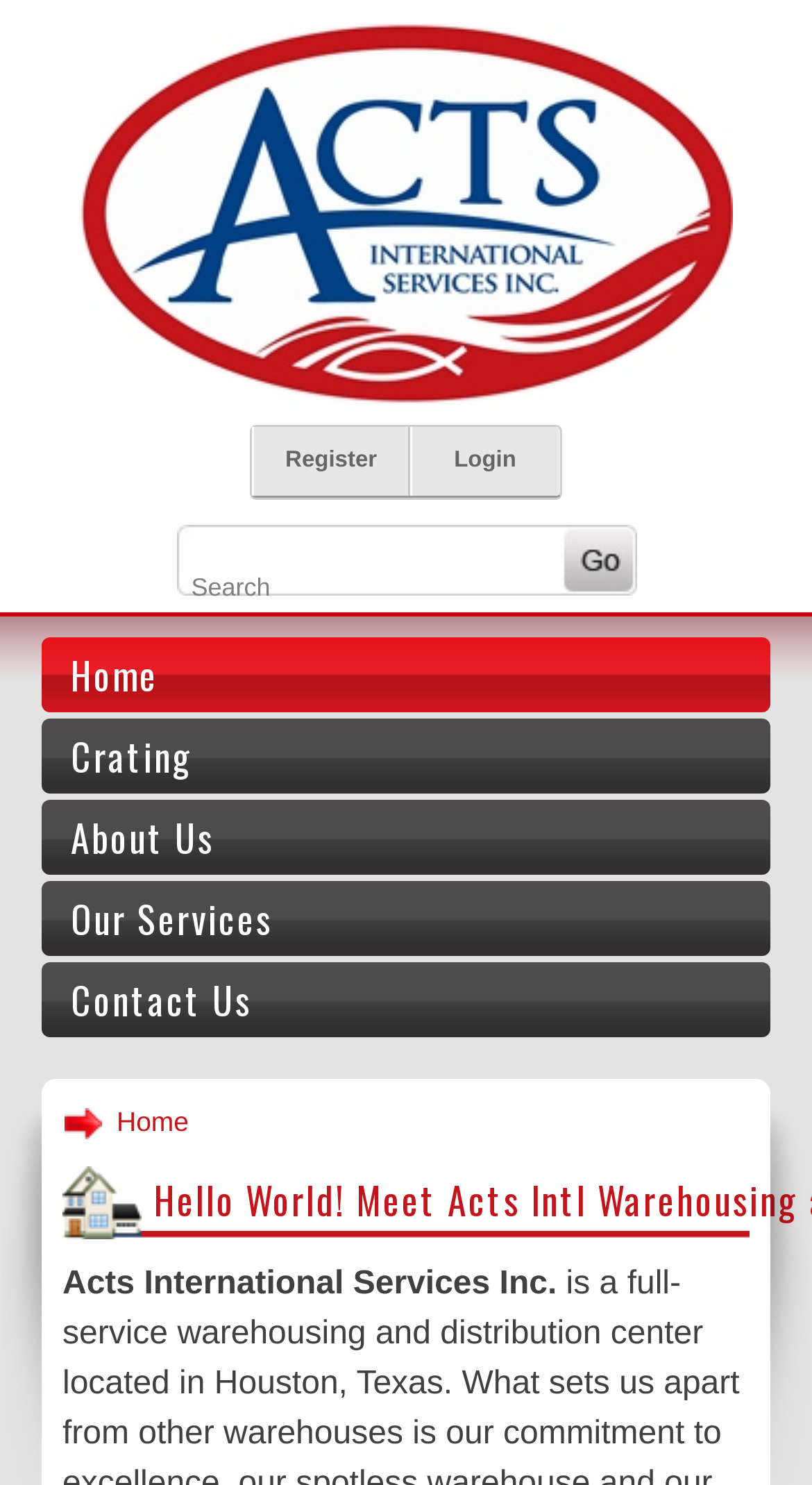How many main navigation links are there?
Using the visual information, respond with a single word or phrase.

5